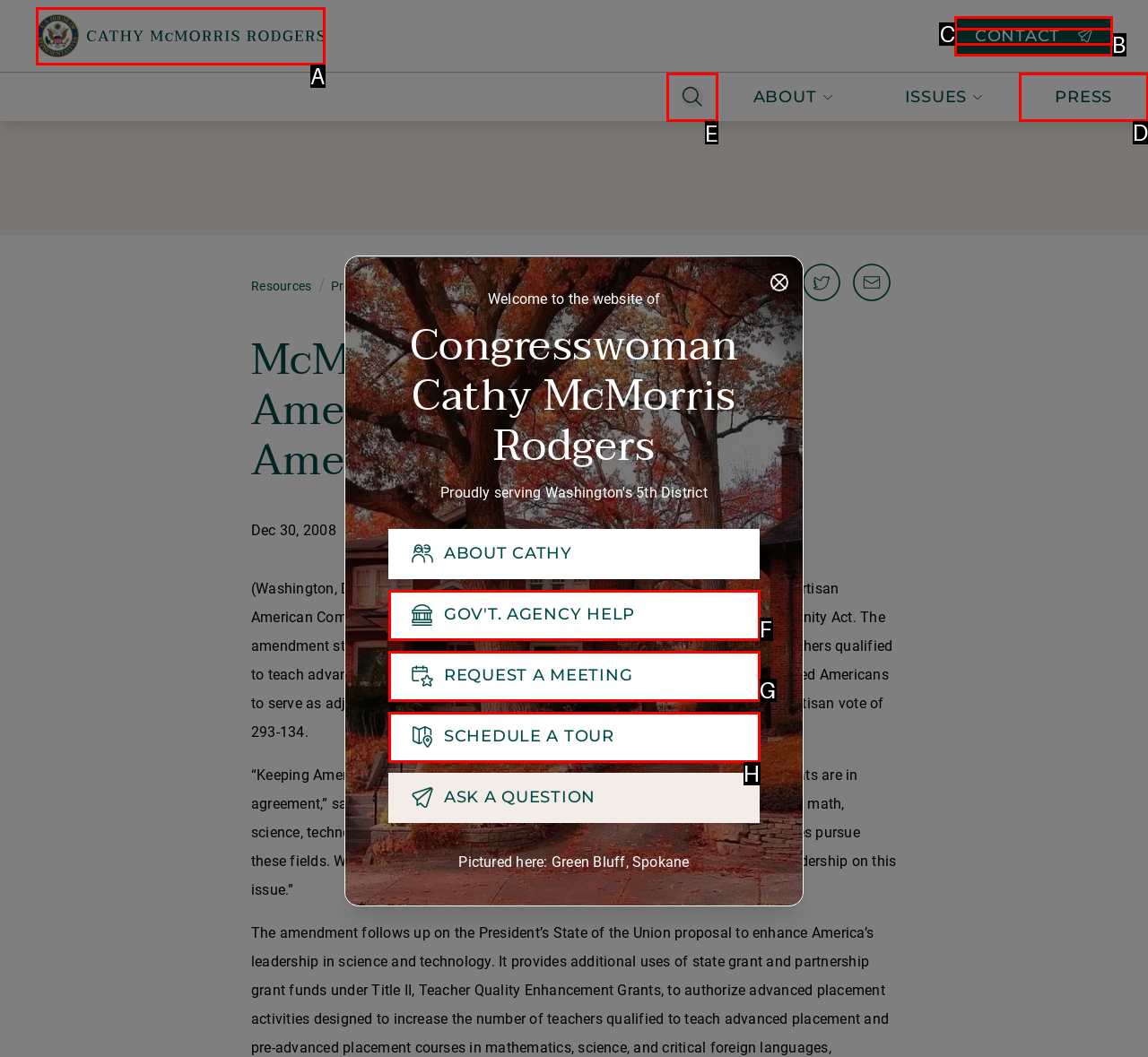Select the proper UI element to click in order to perform the following task: Click the 'Search' button. Indicate your choice with the letter of the appropriate option.

E